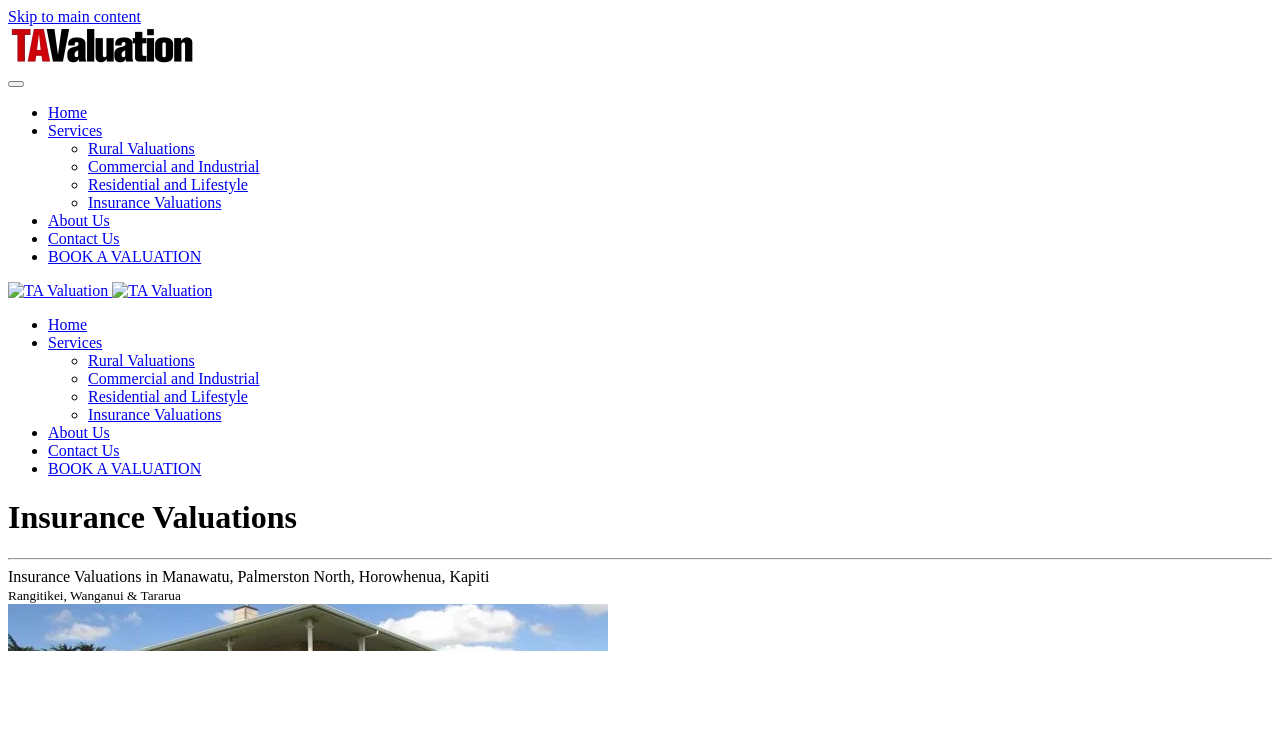Please respond to the question using a single word or phrase:
What regions does the company operate in?

Manawatu, Palmerston North, etc.